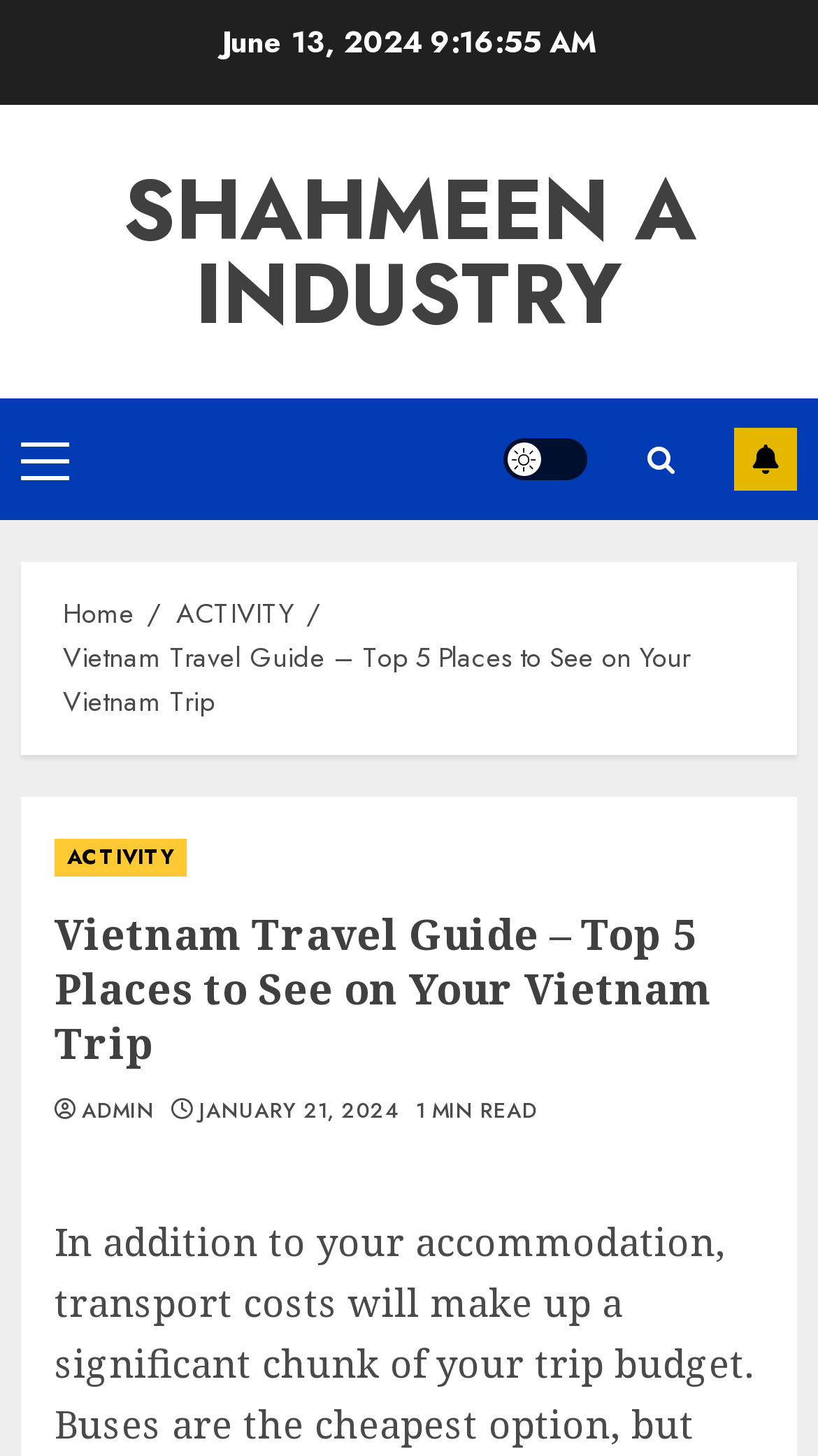Please answer the following question using a single word or phrase: 
How many links are in the primary menu?

1